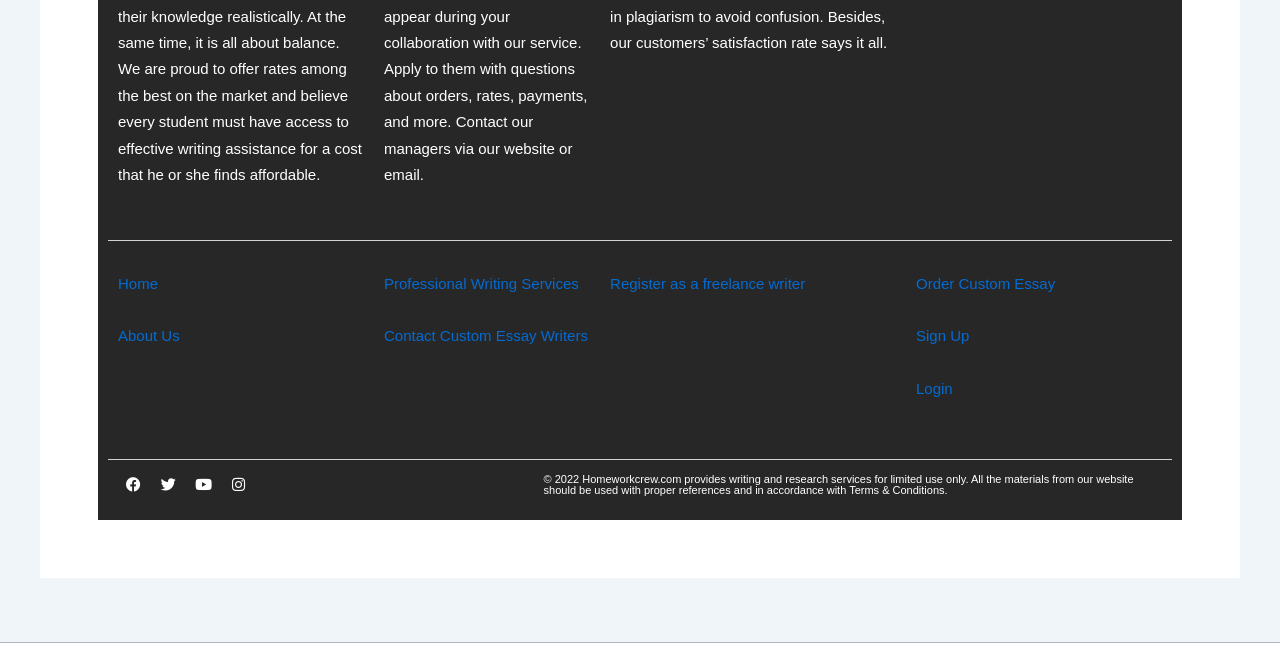What is the purpose of the 'Register as a freelance writer' link?
Provide a one-word or short-phrase answer based on the image.

To register as a freelance writer